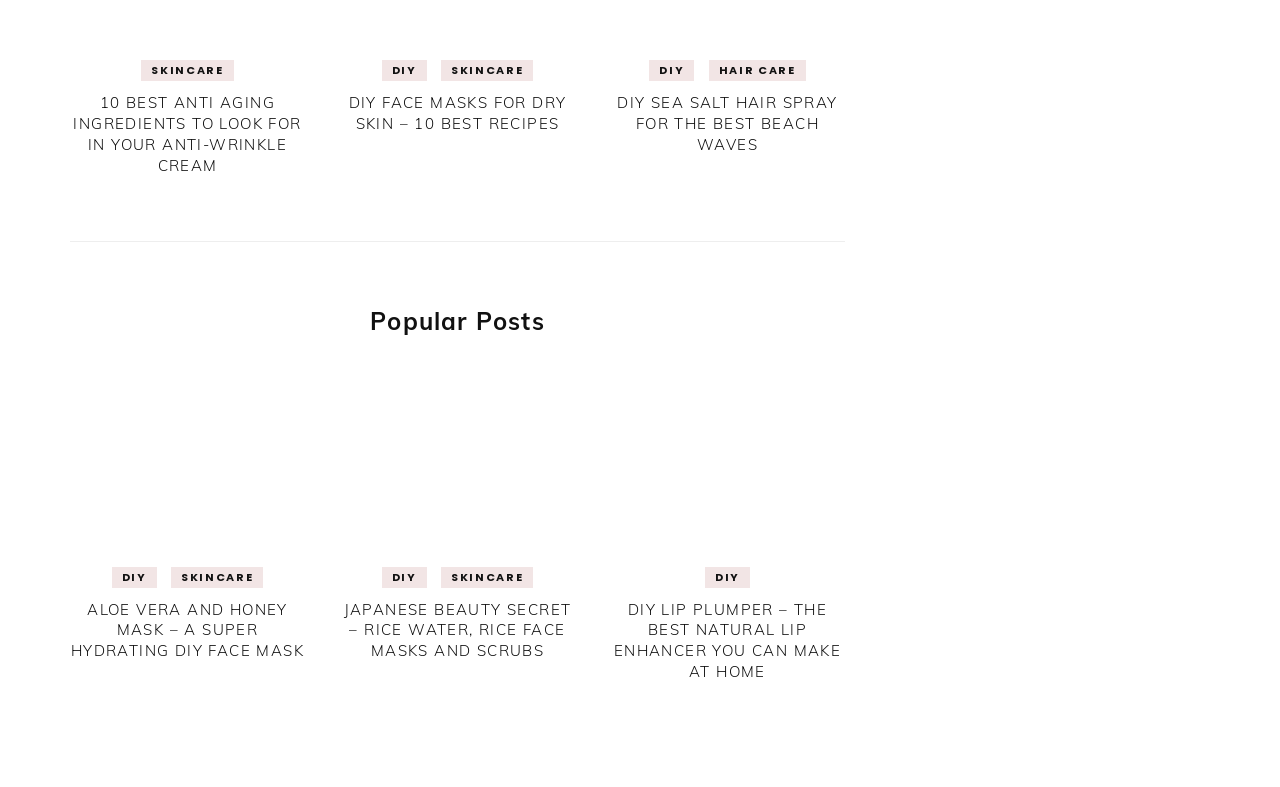Please determine the bounding box coordinates for the element with the description: "Skincare".

[0.11, 0.078, 0.182, 0.104]